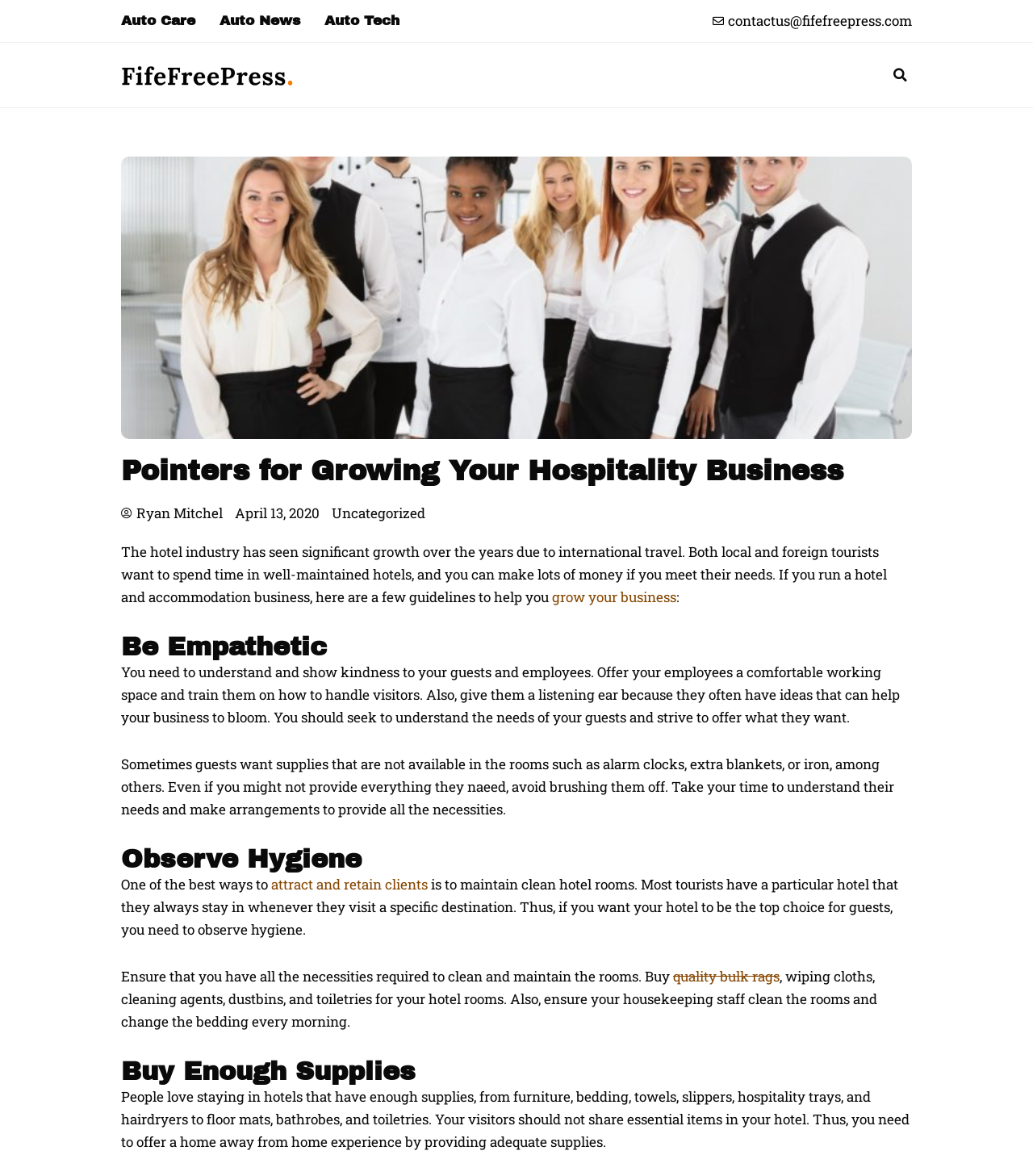Pinpoint the bounding box coordinates of the area that should be clicked to complete the following instruction: "Search for something". The coordinates must be given as four float numbers between 0 and 1, i.e., [left, top, right, bottom].

[0.809, 0.053, 0.883, 0.074]